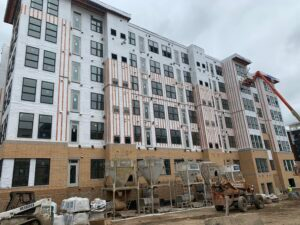Summarize the image with a detailed description that highlights all prominent details.

The image showcases the exterior of a large multifamily building under construction, highlighting the intricate detailing of its facade. The building features a combination of white and brick materials, with sections of the exterior adorned with varying textures, including horizontally and vertically aligned panels. Several windows are framed but not yet fully installed, emphasizing the ongoing nature of the project. 

In the foreground, construction equipment and materials such as stacks of bags and machinery are visible, indicating an active construction site. A lift is seen working on the upper levels, reflecting the dynamic environment of building and remodeling. This project exemplifies the expertise in exterior applications that Marshall Building and Remodeling offers, aligning with their focus on custom solutions tailored to the specific challenges encountered in multifamily constructions.